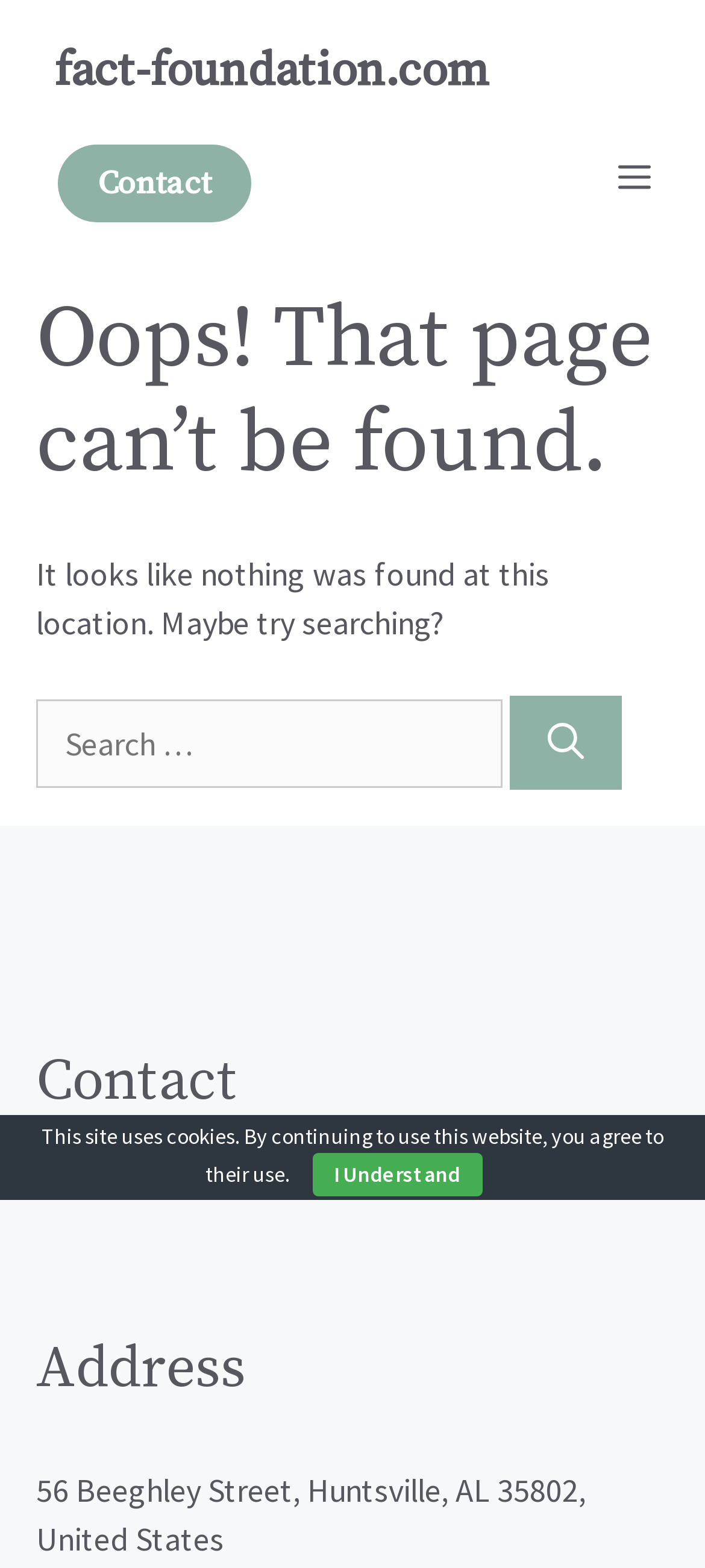Describe the entire webpage, focusing on both content and design.

This webpage is a "Page not found" error page from fact-foundation.com. At the top left, there is a link to the website's homepage, "fact-foundation.com". Next to it, on the top right, is a button labeled "Menu" that controls a mobile menu. Below the top section, there is a main content area that takes up most of the page. 

In the main content area, there is a header section with a large heading that reads "Oops! That page can’t be found." Below the header, there is a paragraph of text that explains that nothing was found at the current location and suggests searching for the content instead. 

Underneath the explanatory text, there is a search box with a label "Search for:" and a button labeled "Search" to the right of the search box. The search box and button are aligned horizontally.

Below the search section, there are three complementary sections. The first section has a heading "Contact" and a paragraph of text with a phone number. The second section has a heading "Address" but no additional text. The third section has a paragraph of text with a physical address.

At the bottom of the page, there is a notice about the website using cookies, with a button labeled "I Understand" to the right of the notice.